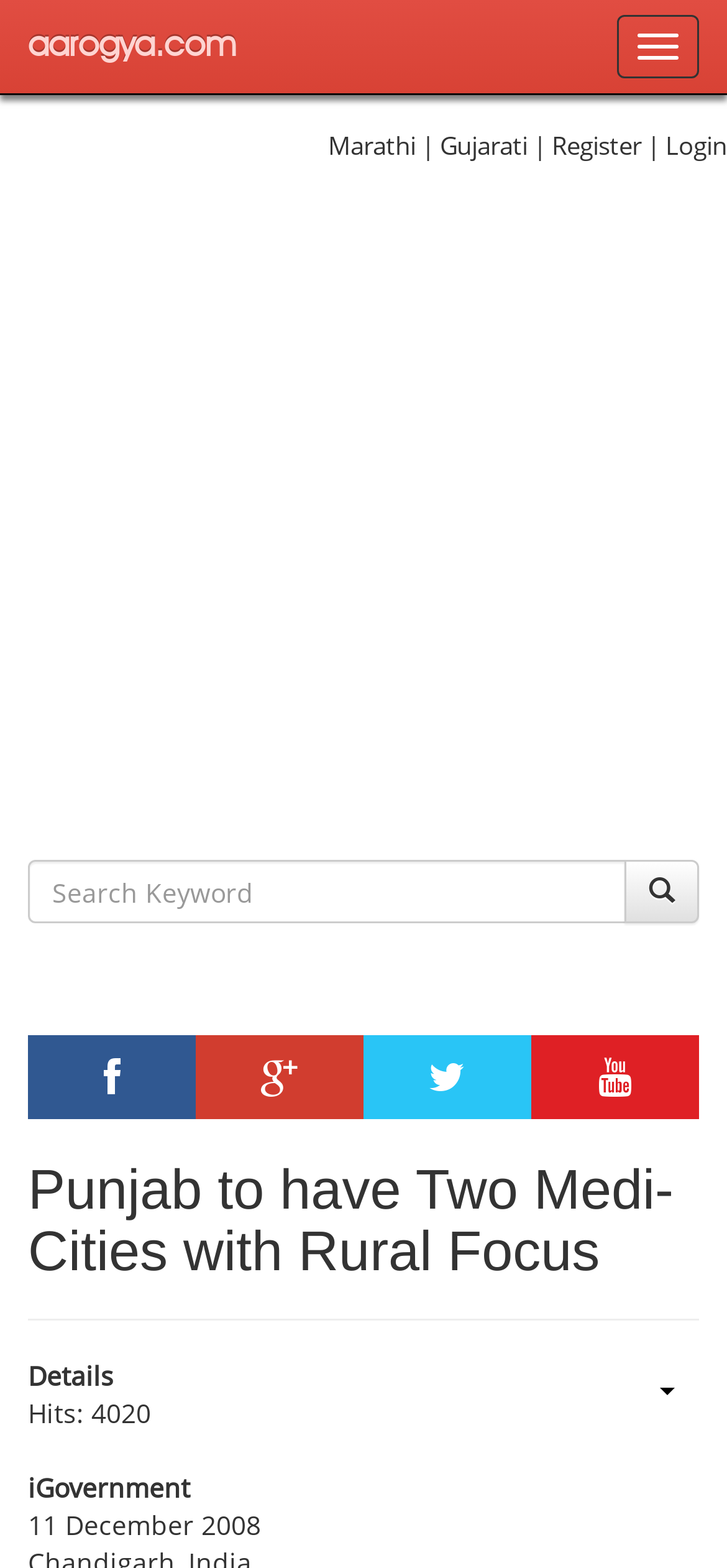Analyze the image and answer the question with as much detail as possible: 
How many social media links are there?

I found four social media links, which are represented by icons '', '', '', and ''.